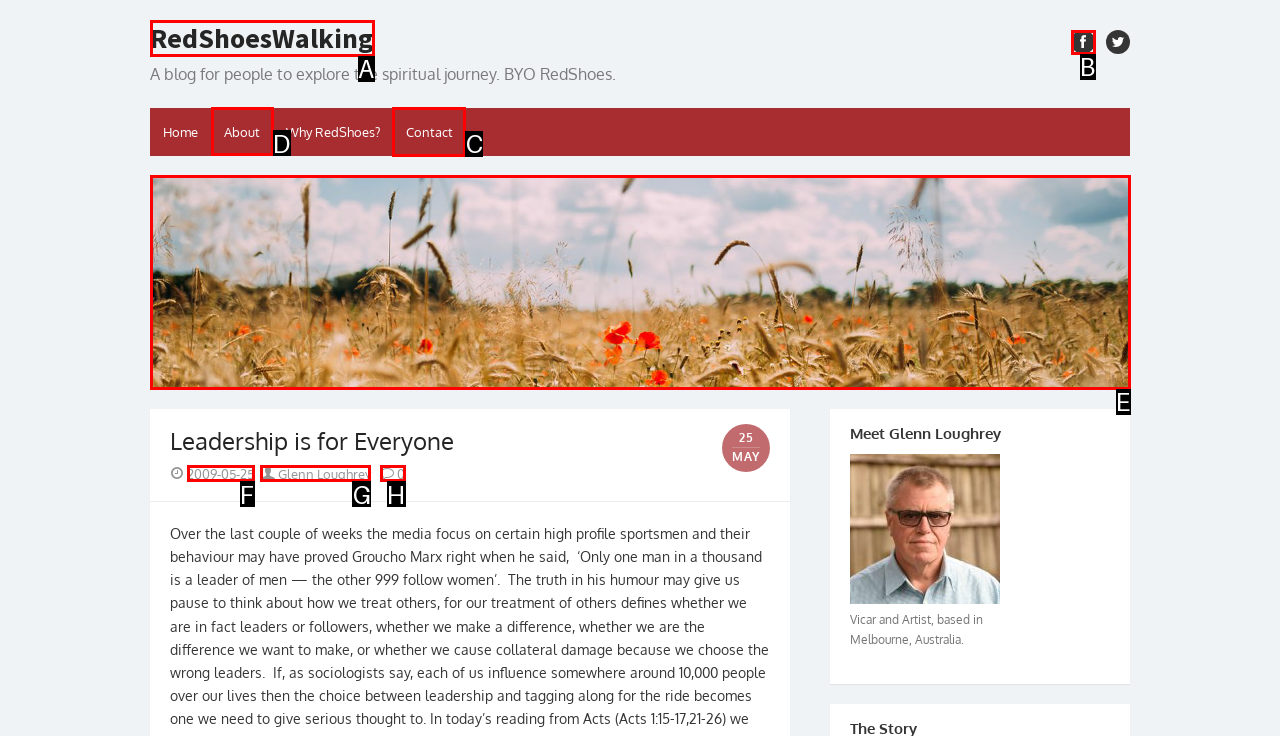Select the correct UI element to click for this task: contact the blogger.
Answer using the letter from the provided options.

C